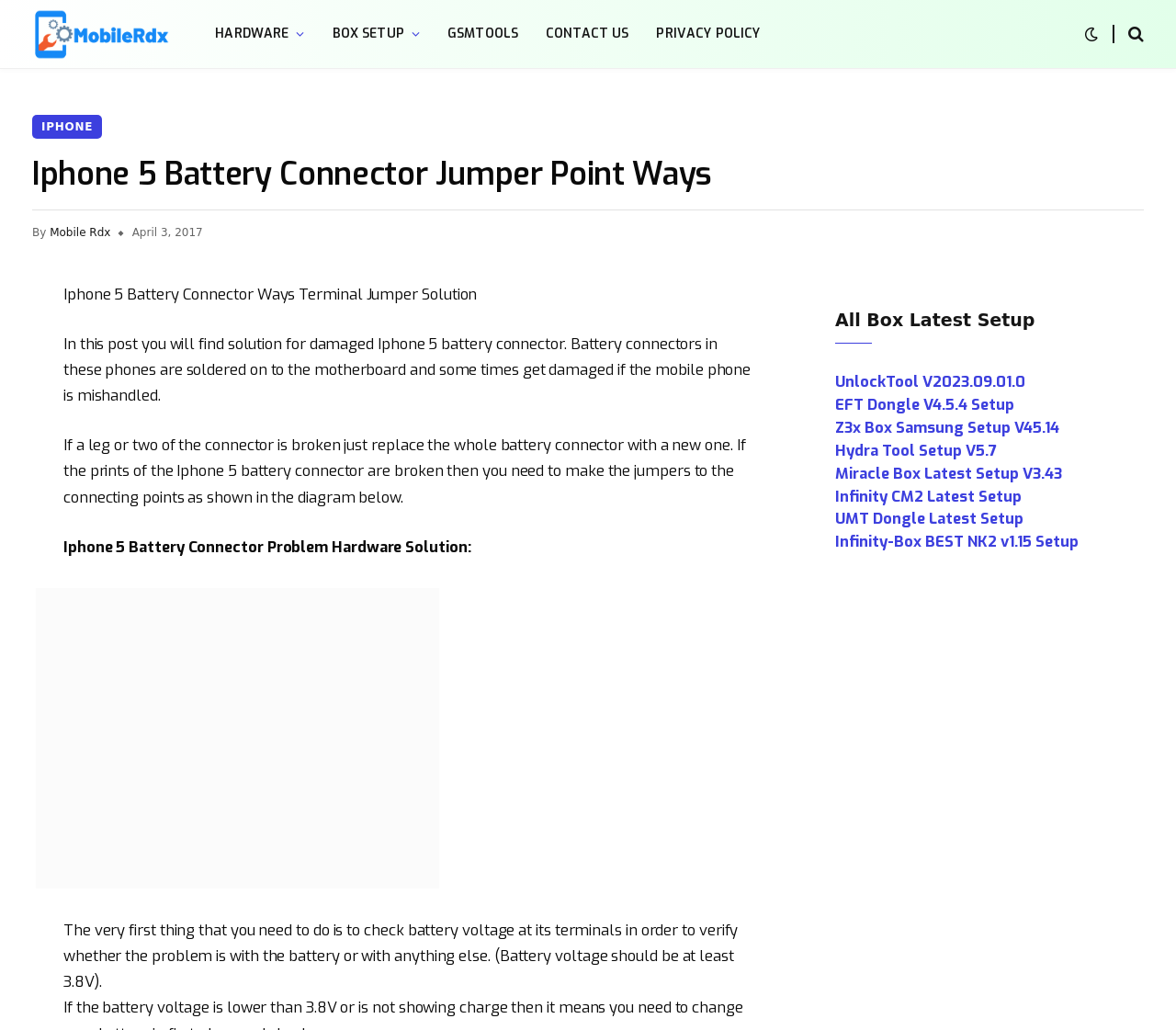What is the topic of the post?
Answer the question with a thorough and detailed explanation.

The topic of the post can be determined by reading the heading 'Iphone 5 Battery Connector Jumper Point Ways' and the static text 'Iphone 5 Battery Connector Ways Terminal Jumper Solution' which indicates that the post is about finding a solution for damaged Iphone 5 battery connectors.